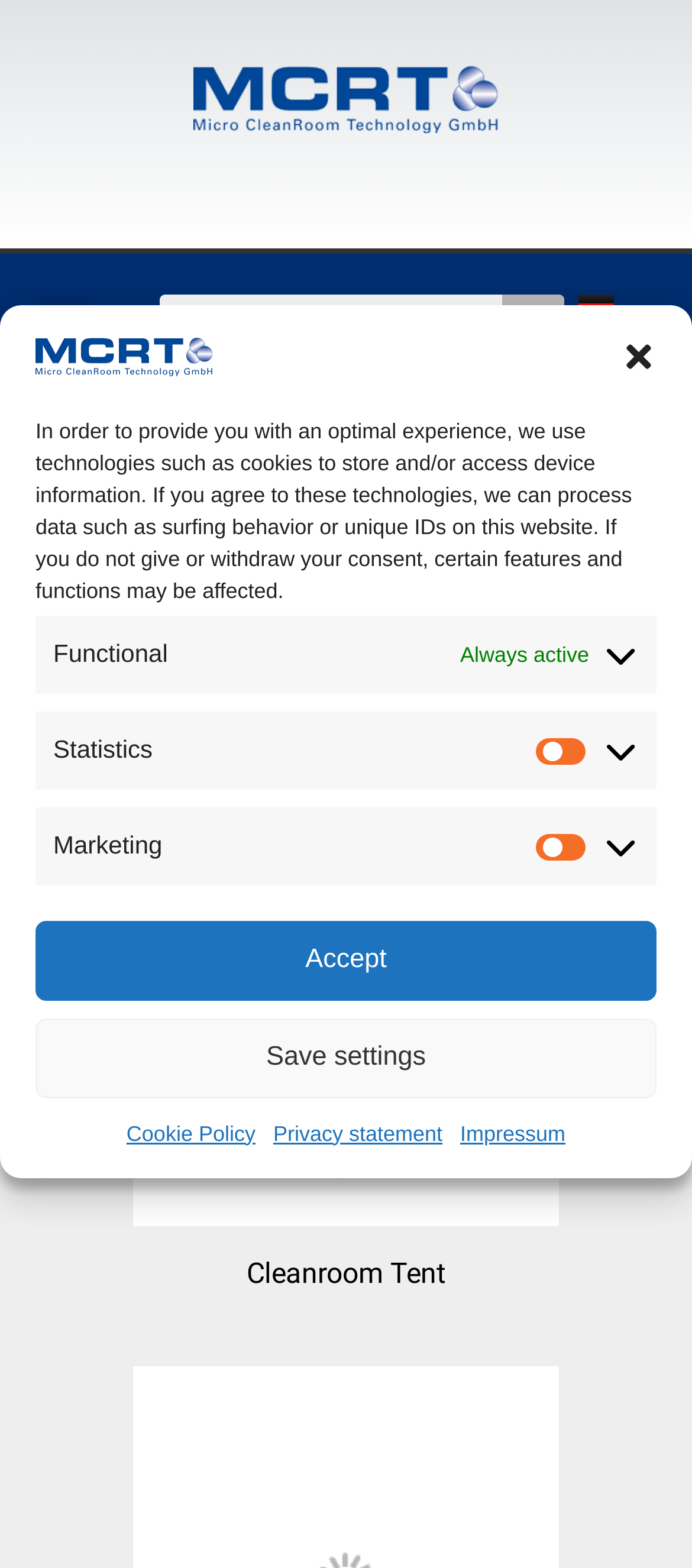How many language options are available?
Use the information from the image to give a detailed answer to the question.

The language options can be found at the top-right corner of the webpage. There are two links, 'Deutsch' and 'English', which indicate that the website is available in two languages.